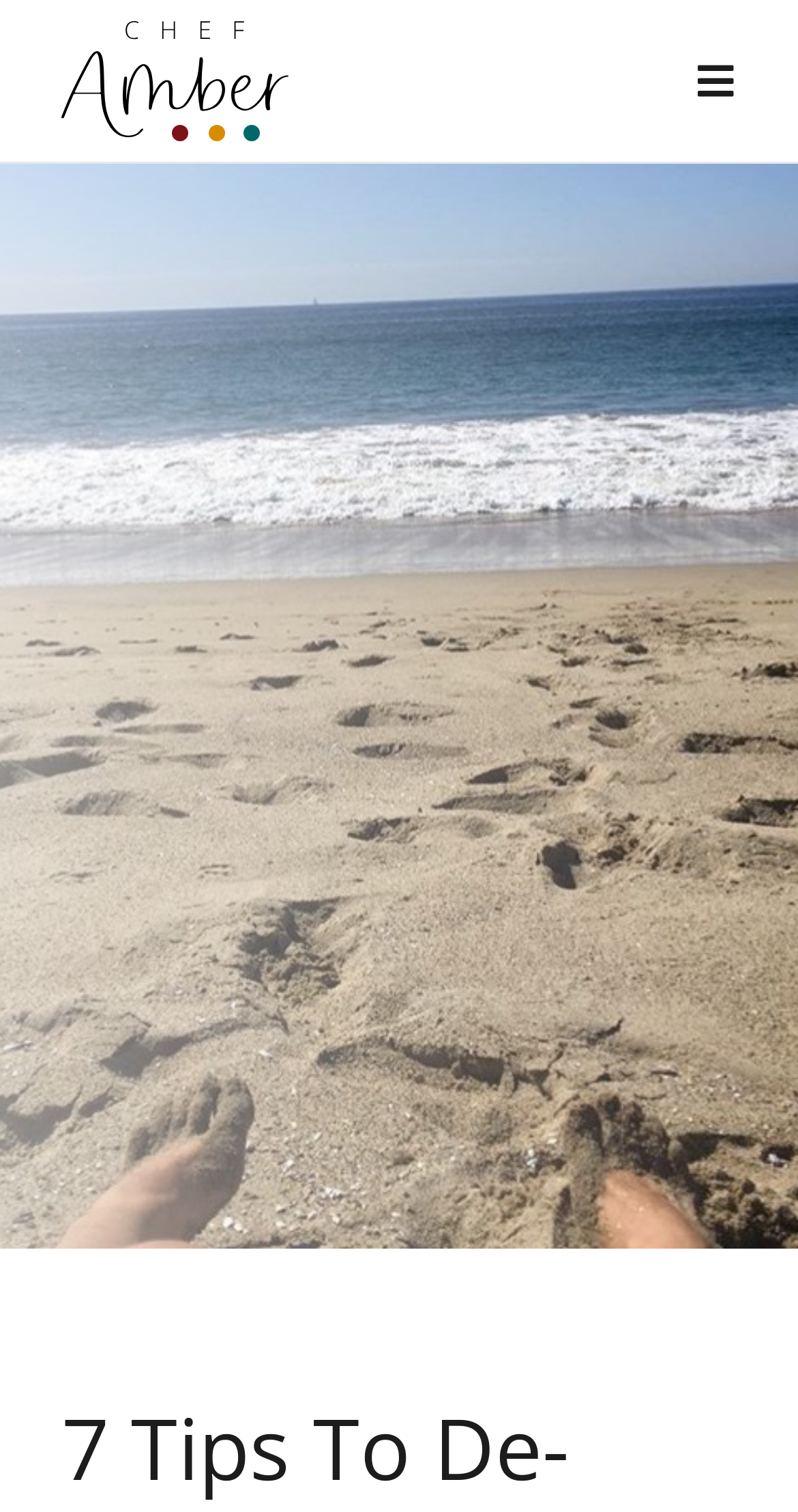What is the name of the chef?
Please look at the screenshot and answer in one word or a short phrase.

Chef Amber